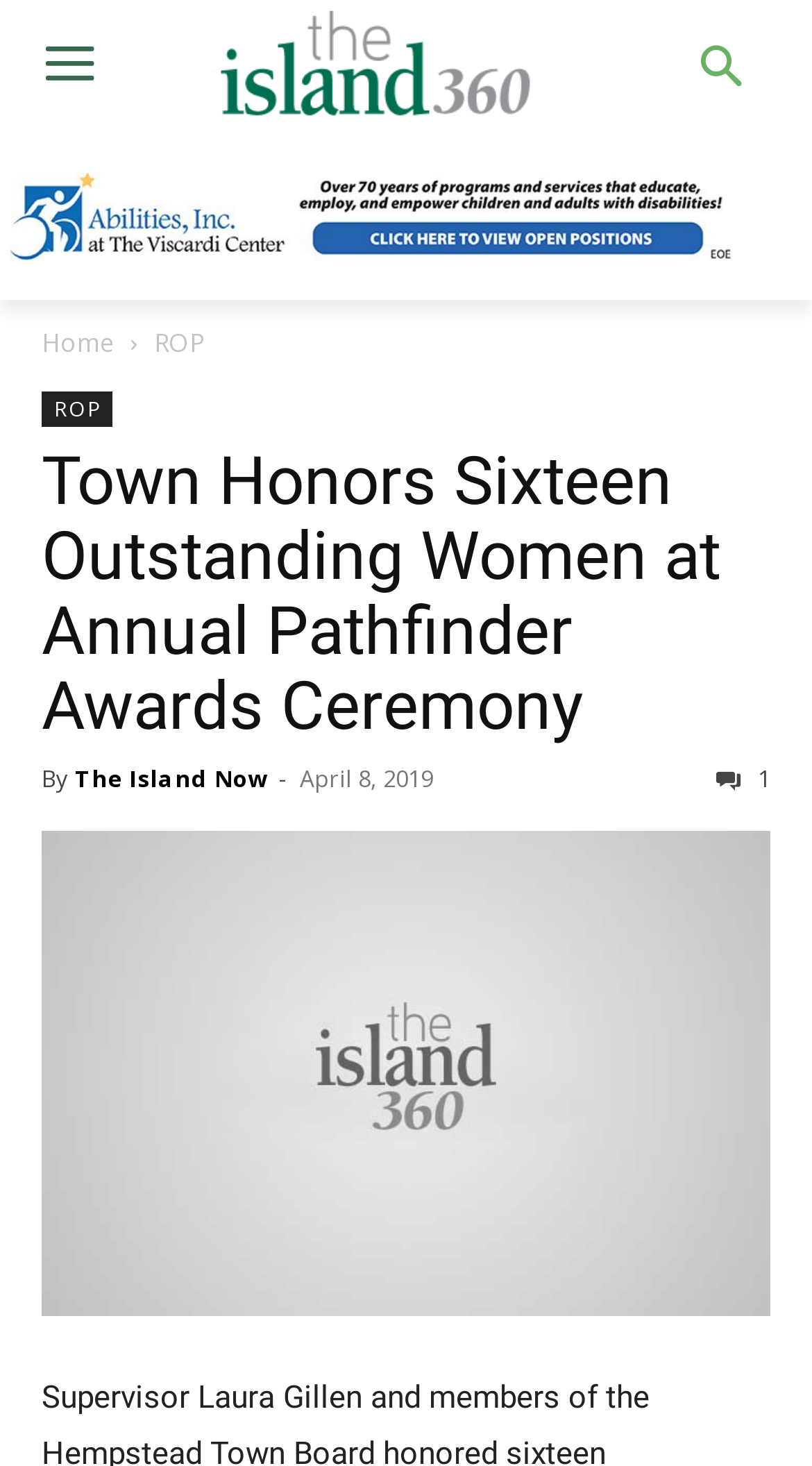Construct a comprehensive description capturing every detail on the webpage.

The webpage is about the Town of Hempstead's annual Pathfinder Awards Ceremony, where sixteen outstanding women were honored for their contributions to the community. 

At the top left of the page, there is a logo of "The Island Now" with a link to the homepage. Next to it, there is a banner advertisement for "AbilitiesInc". Below these elements, there are three links: "Home", "ROP", and a sub-link "ROP" under the "ROP" link. 

The main content of the page is a news article with a heading that reads "Town Honors Sixteen Outstanding Women at Annual Pathfinder Awards Ceremony". The article is attributed to "The Island Now" and has a timestamp of "April 8, 2019". There is a share button on the right side of the article's metadata. 

Below the article's metadata, there is a large image related to the Pathfinder Awards Ceremony.